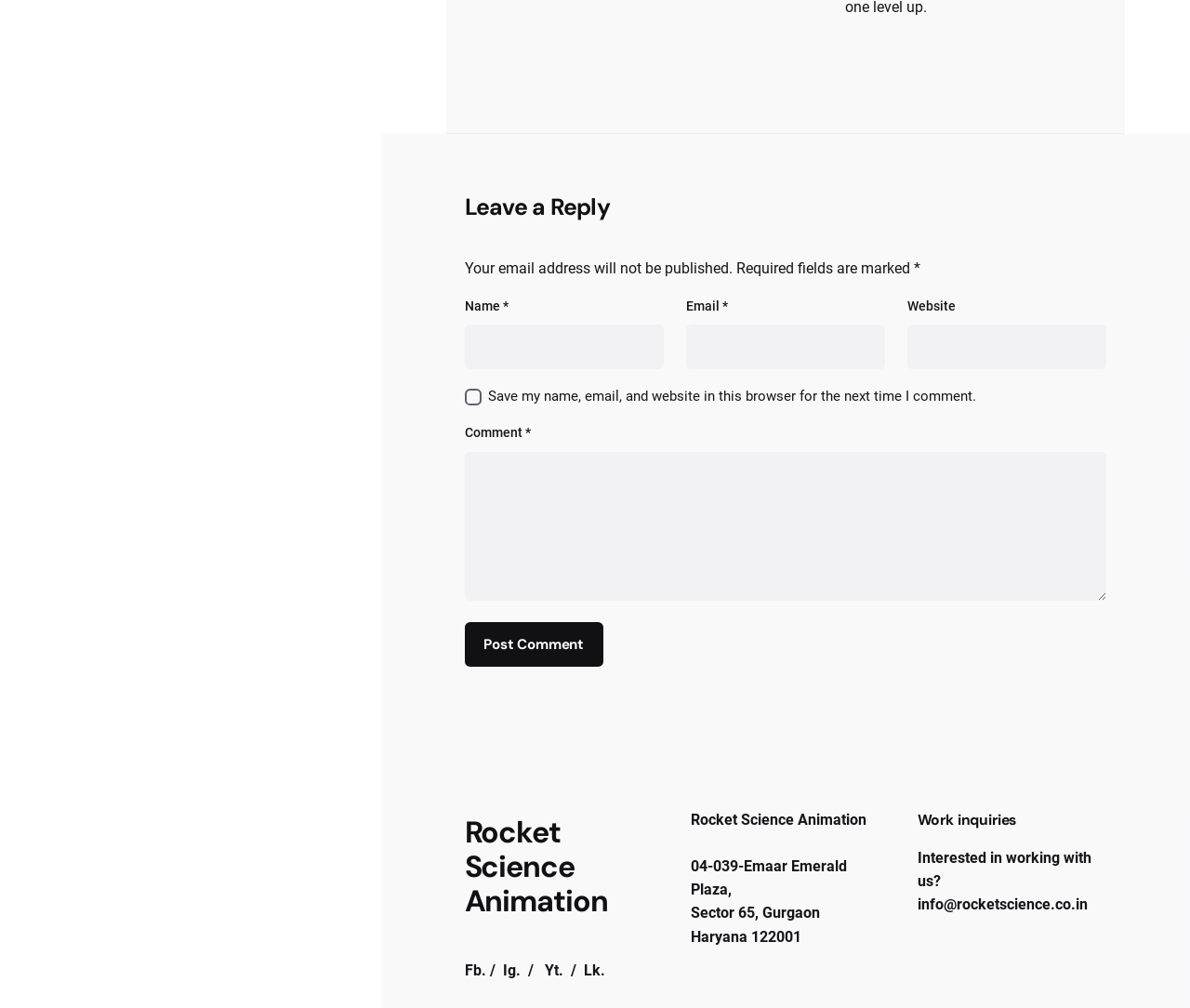Determine the bounding box coordinates for the clickable element to execute this instruction: "Post your comment". Provide the coordinates as four float numbers between 0 and 1, i.e., [left, top, right, bottom].

[0.39, 0.617, 0.507, 0.662]